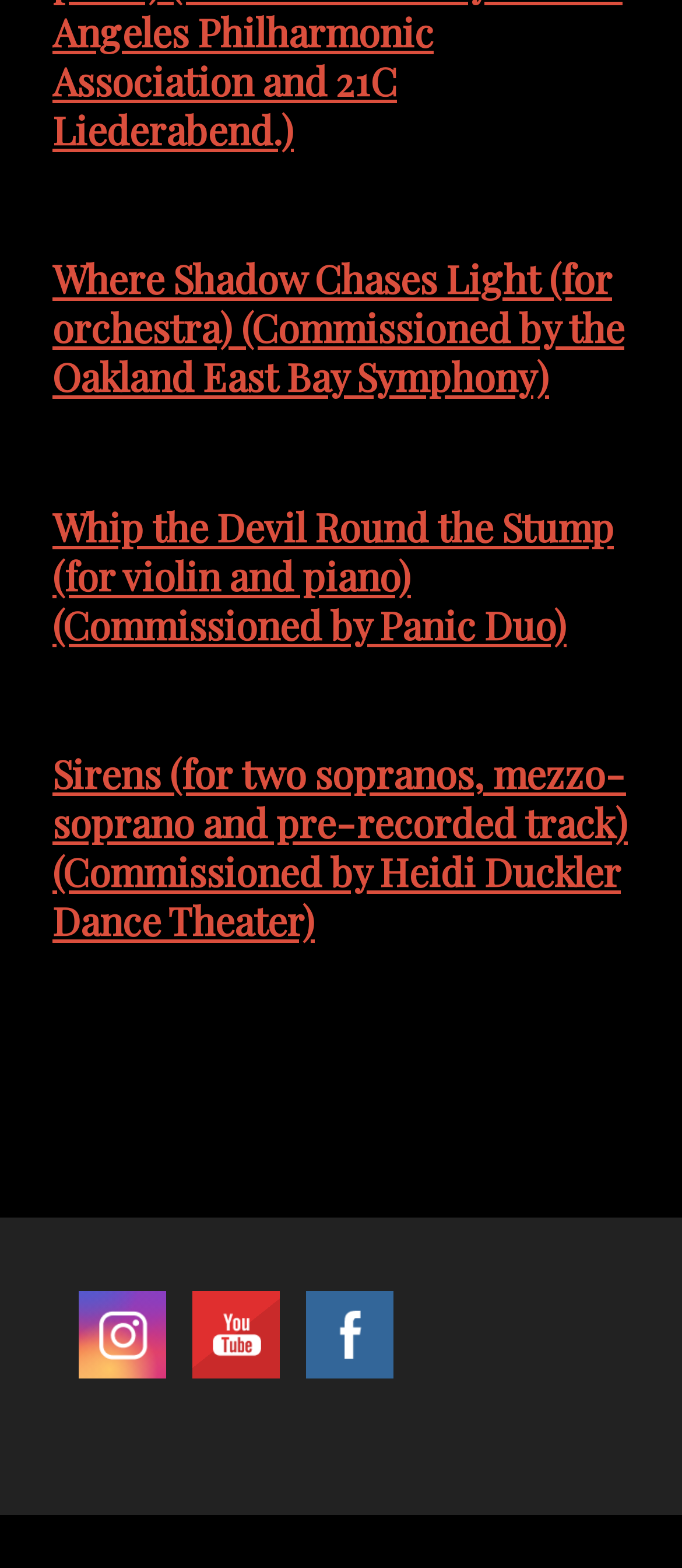How many compositions are listed?
Please provide a detailed answer to the question.

I counted the number of headings that describe compositions, which are 'Where Shadow Chases Light (for orchestra) (Commissioned by the Oakland East Bay Symphony)', 'Whip the Devil Round the Stump (for violin and piano) (Commissioned by Panic Duo)', and 'Sirens (for two sopranos, mezzo-soprano and pre-recorded track) (Commissioned by Heidi Duckler Dance Theater)'. There are three of them.